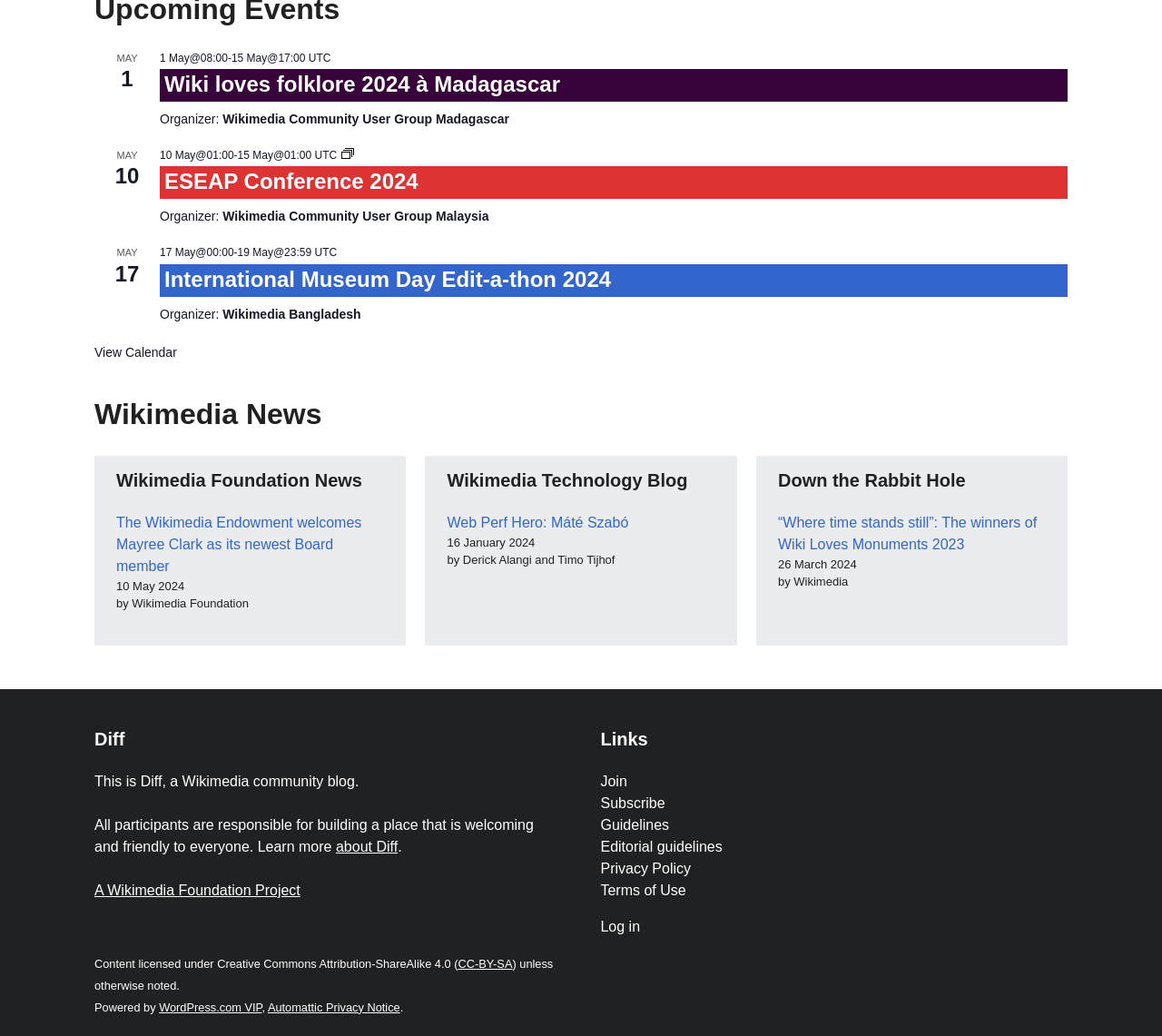Specify the bounding box coordinates (top-left x, top-left y, bottom-right x, bottom-right y) of the UI element in the screenshot that matches this description: Site Map

None